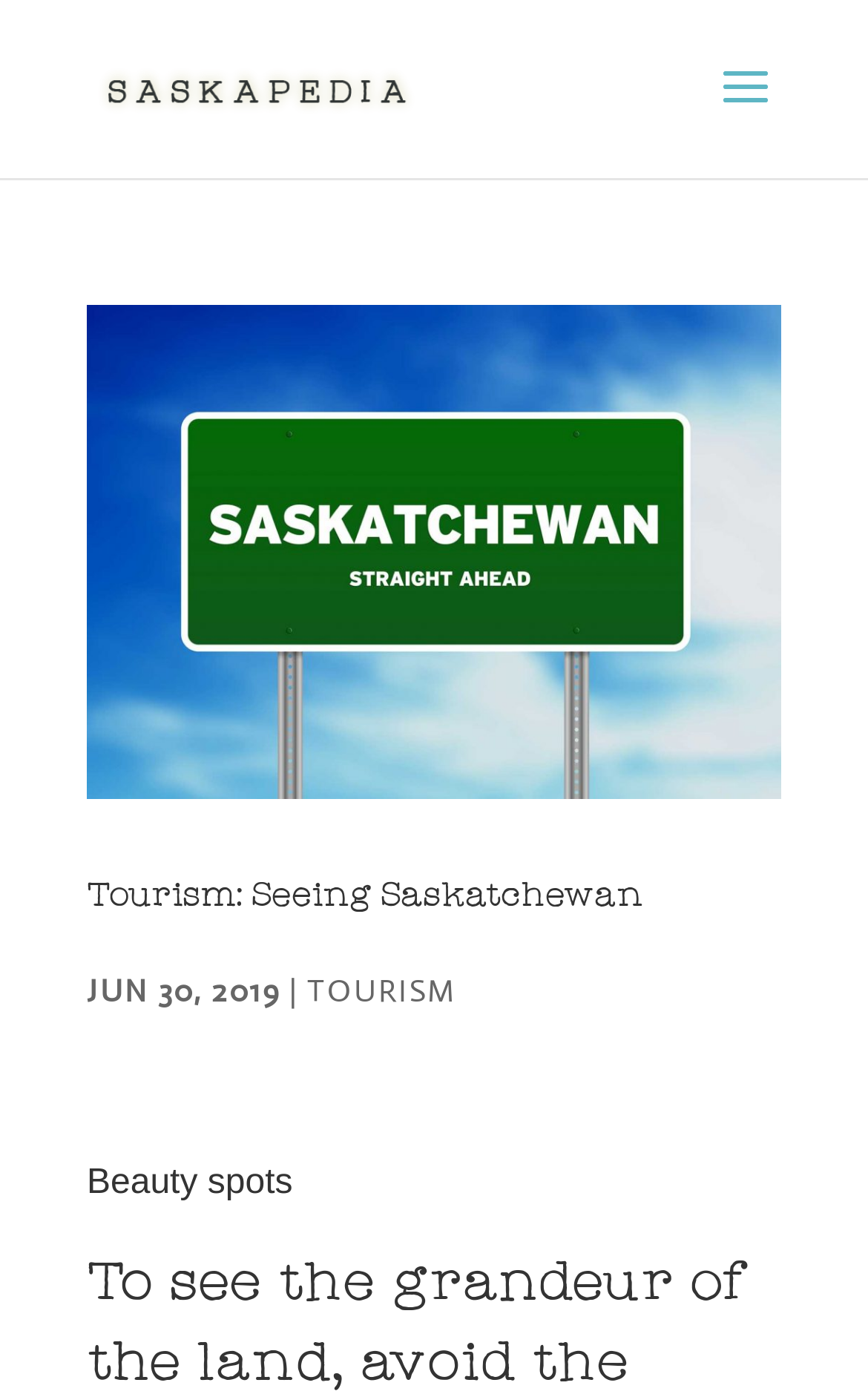Describe in detail what you see on the webpage.

The webpage is about bed and breakfast archives on Saskapedia. At the top left, there is a link to Saskapedia accompanied by an image with the same name. Below this, there is a prominent link to "Tourism: Seeing Saskatchewan" with a corresponding image on the left side. This link is also repeated as a heading element, with a smaller link to the same destination on the right side. 

To the right of the "Tourism: Seeing Saskatchewan" link, there is a date "JUN 30, 2019" followed by a vertical bar and then a link to "TOURISM". 

Further down, there is a heading element titled "Beauty spots".